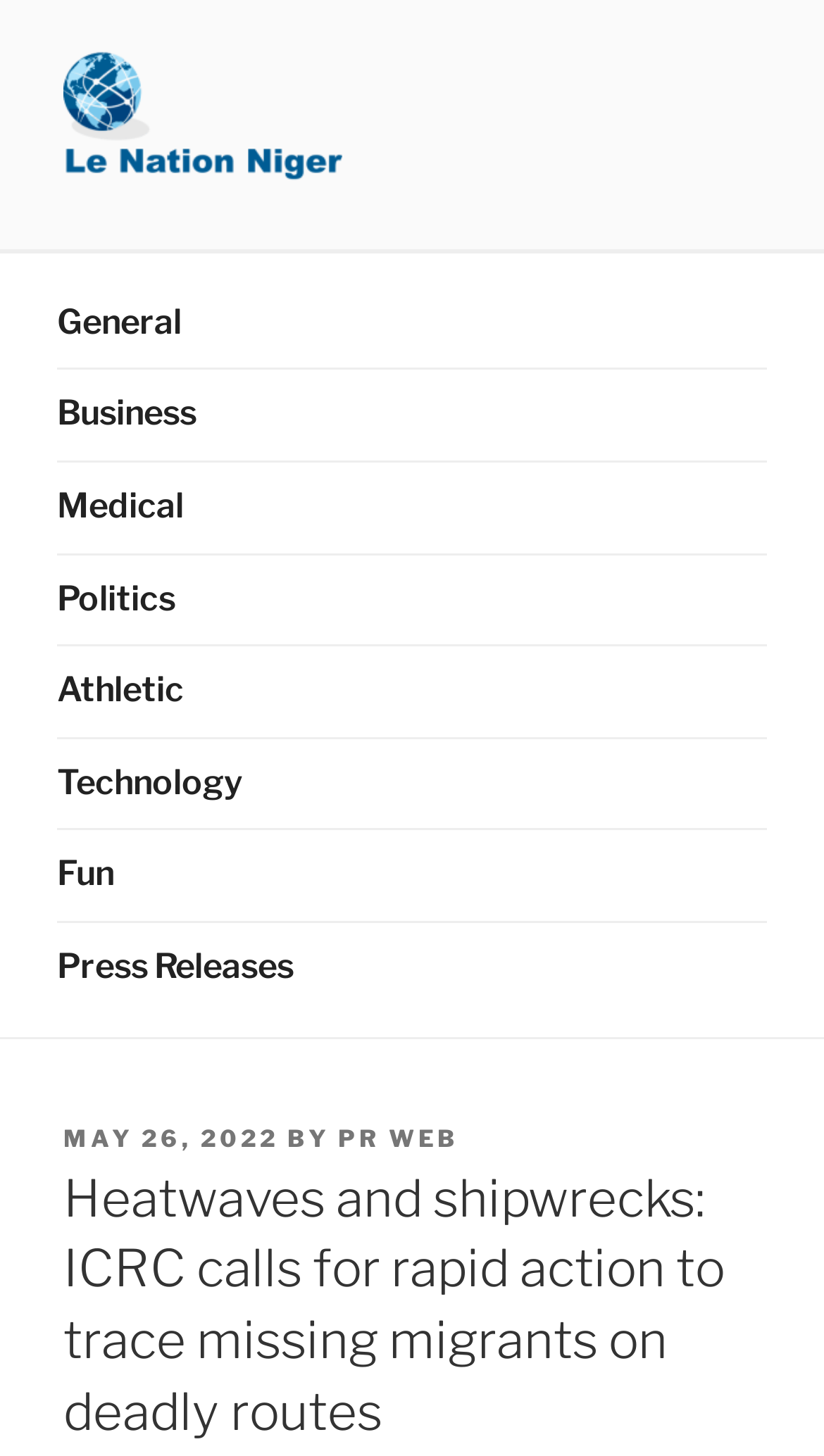Please find the bounding box coordinates for the clickable element needed to perform this instruction: "browse General news".

[0.07, 0.191, 0.93, 0.253]